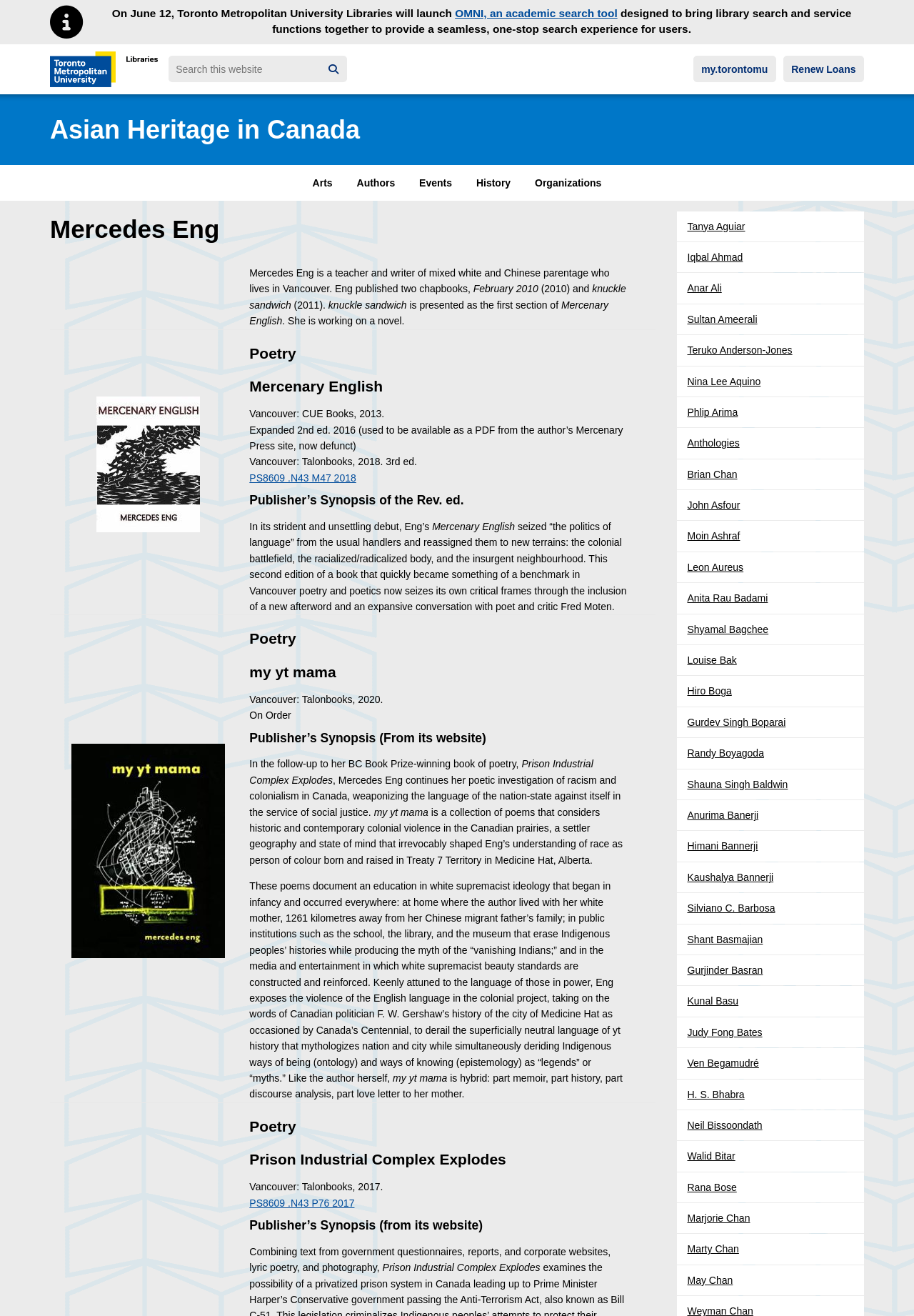Indicate the bounding box coordinates of the element that needs to be clicked to satisfy the following instruction: "Visit Toronto Metropolitan University Library". The coordinates should be four float numbers between 0 and 1, i.e., [left, top, right, bottom].

[0.055, 0.039, 0.172, 0.066]